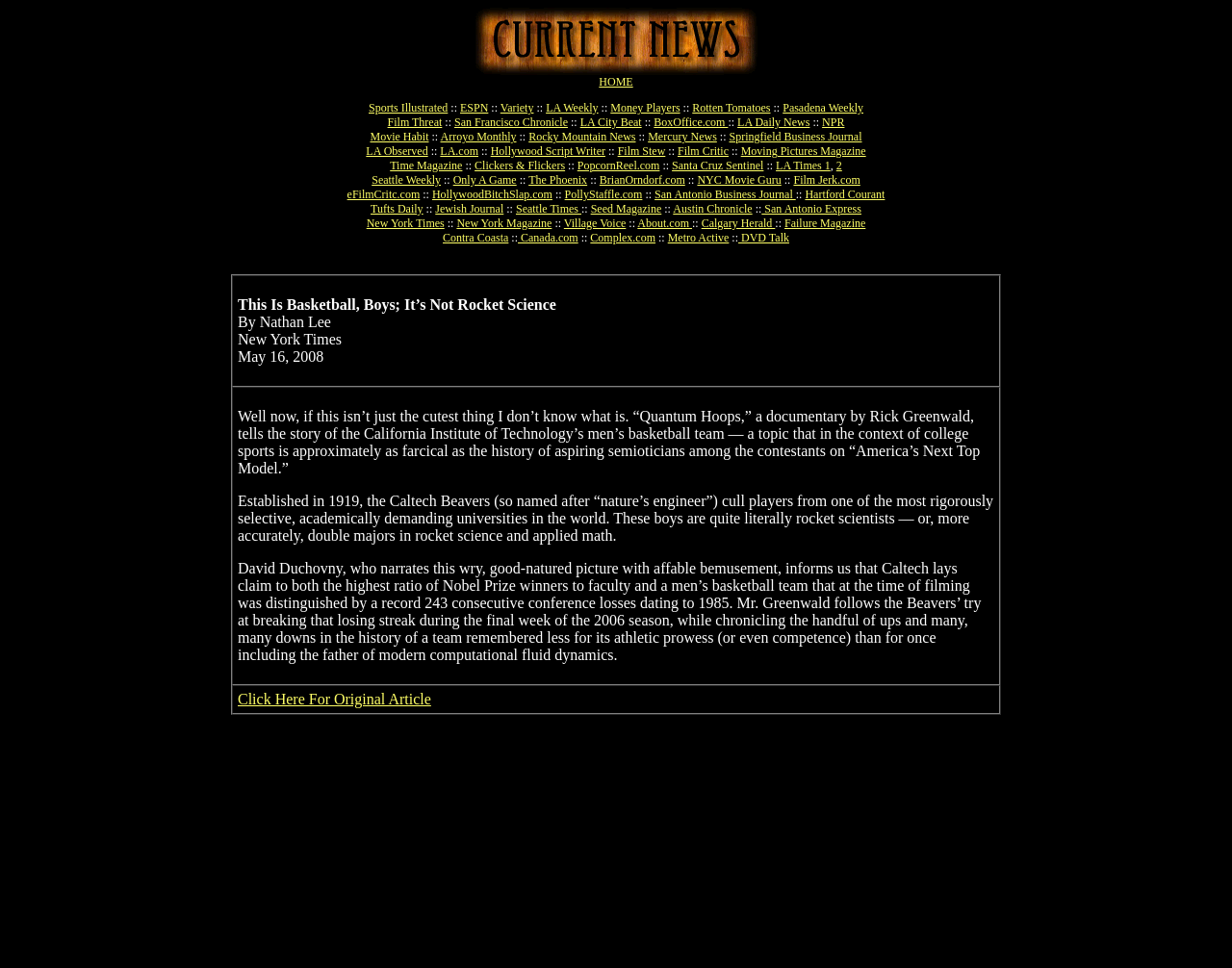What is the theme of the publications on this webpage?
Please describe in detail the information shown in the image to answer the question.

By examining the names of the publications linked on the webpage, it appears that the theme is entertainment and media. Many of the publications are well-known names in the entertainment industry, such as Sports Illustrated, ESPN, and Variety.